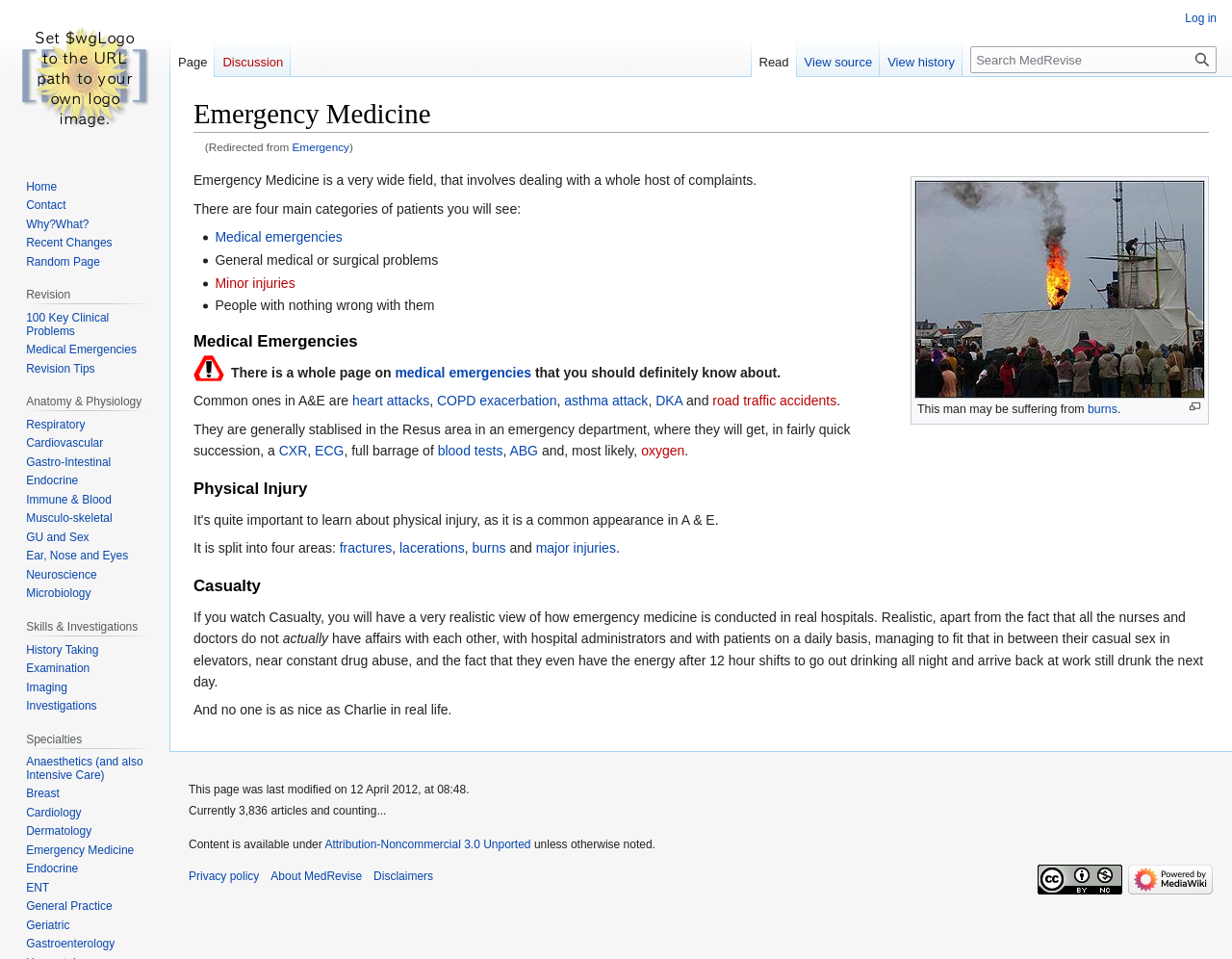Find and provide the bounding box coordinates for the UI element described with: "heart attacks".

[0.286, 0.41, 0.349, 0.426]